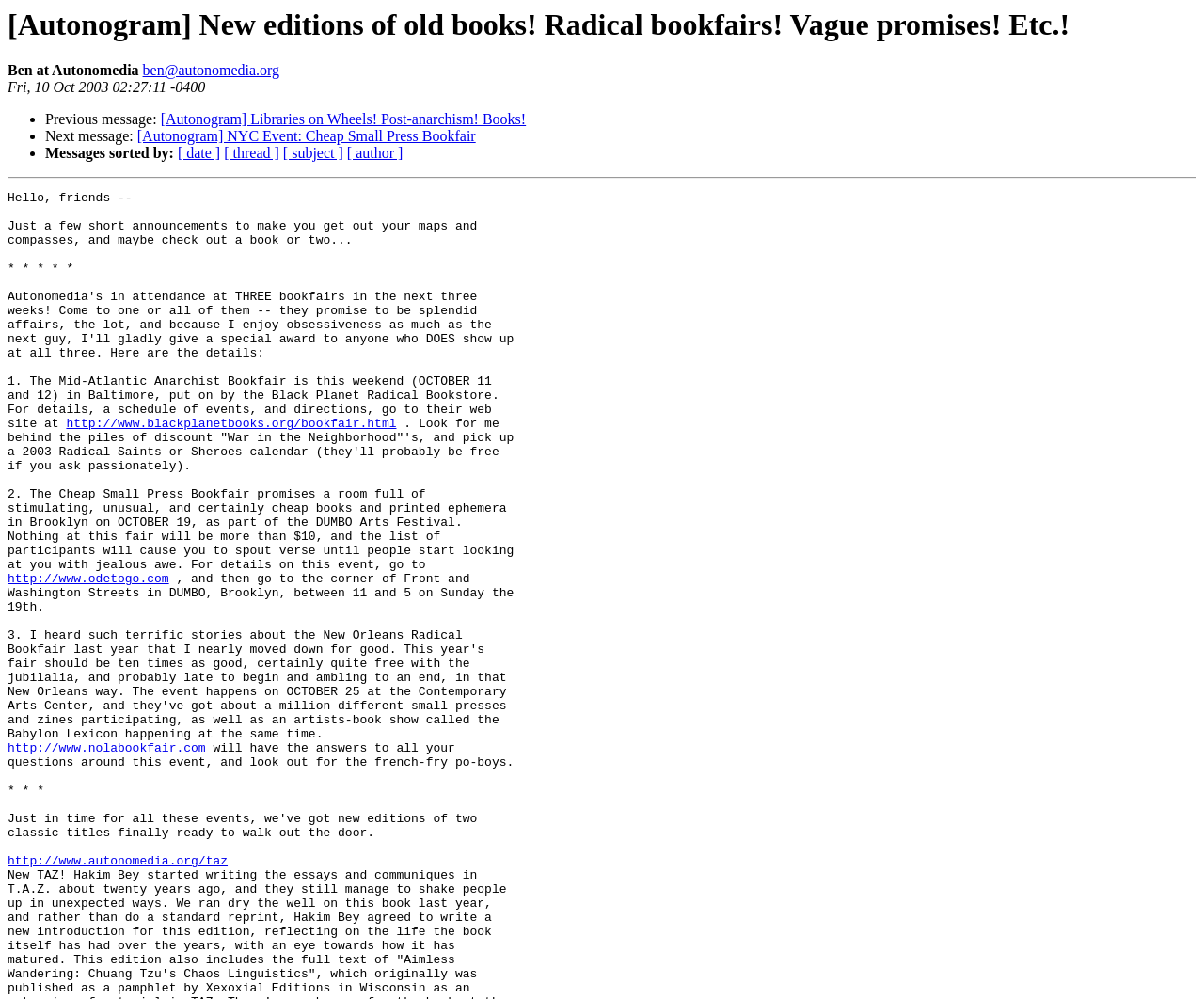Identify and extract the main heading from the webpage.

[Autonogram] New editions of old books! Radical bookfairs! Vague promises! Etc.!